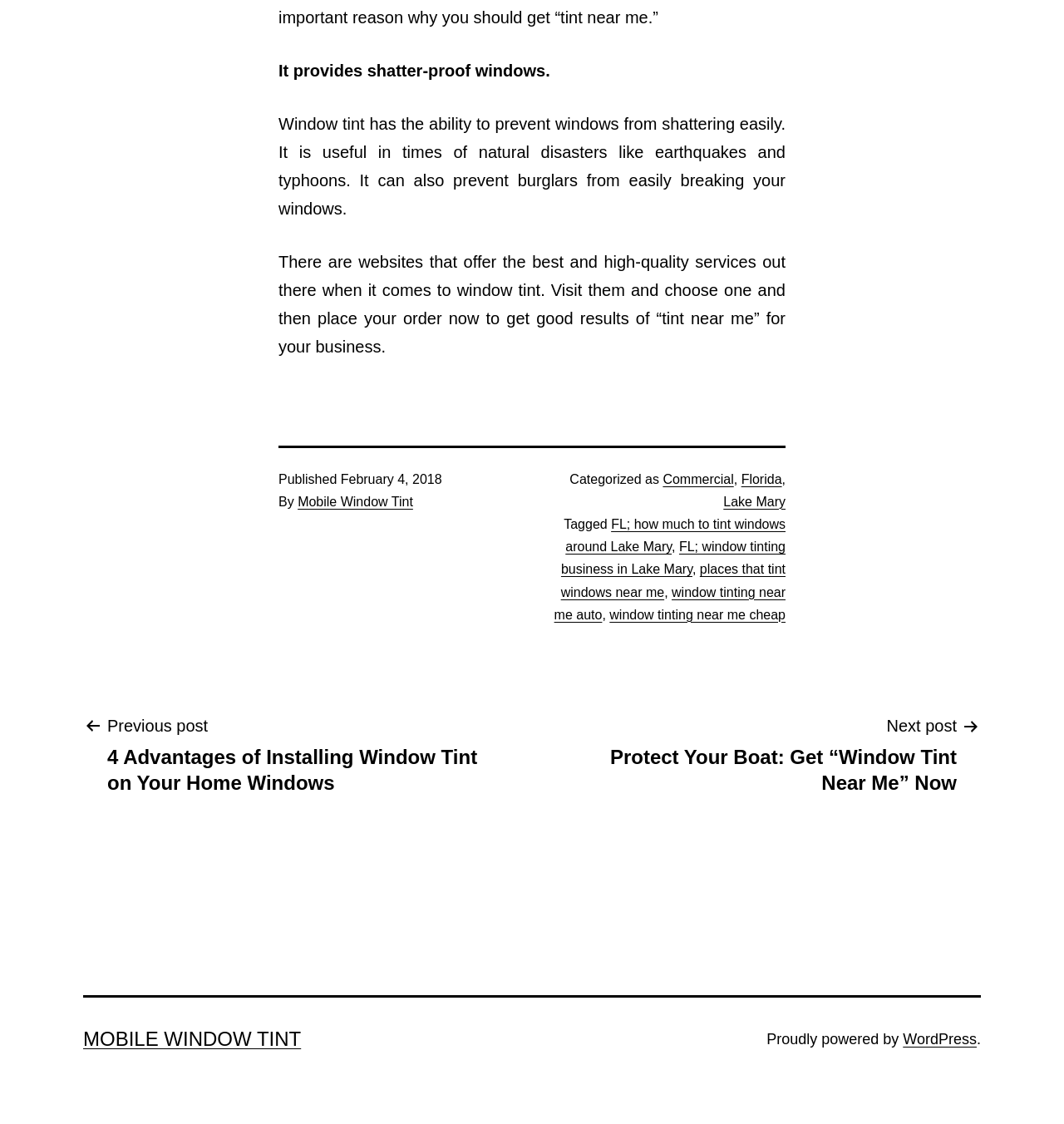Who is the author of the article?
From the image, respond using a single word or phrase.

Mobile Window Tint